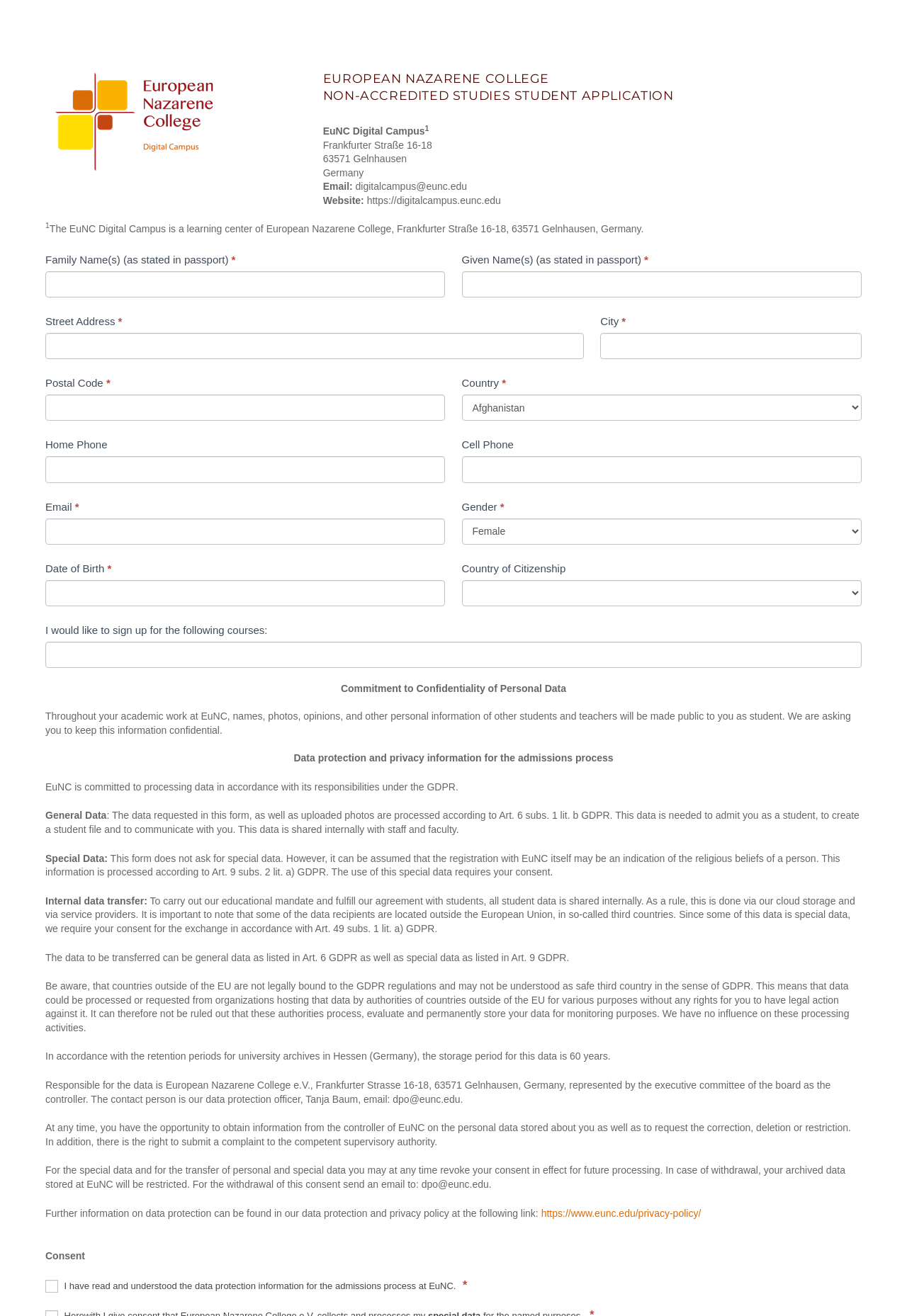Find the bounding box coordinates of the area that needs to be clicked in order to achieve the following instruction: "Select country". The coordinates should be specified as four float numbers between 0 and 1, i.e., [left, top, right, bottom].

[0.509, 0.3, 0.95, 0.32]